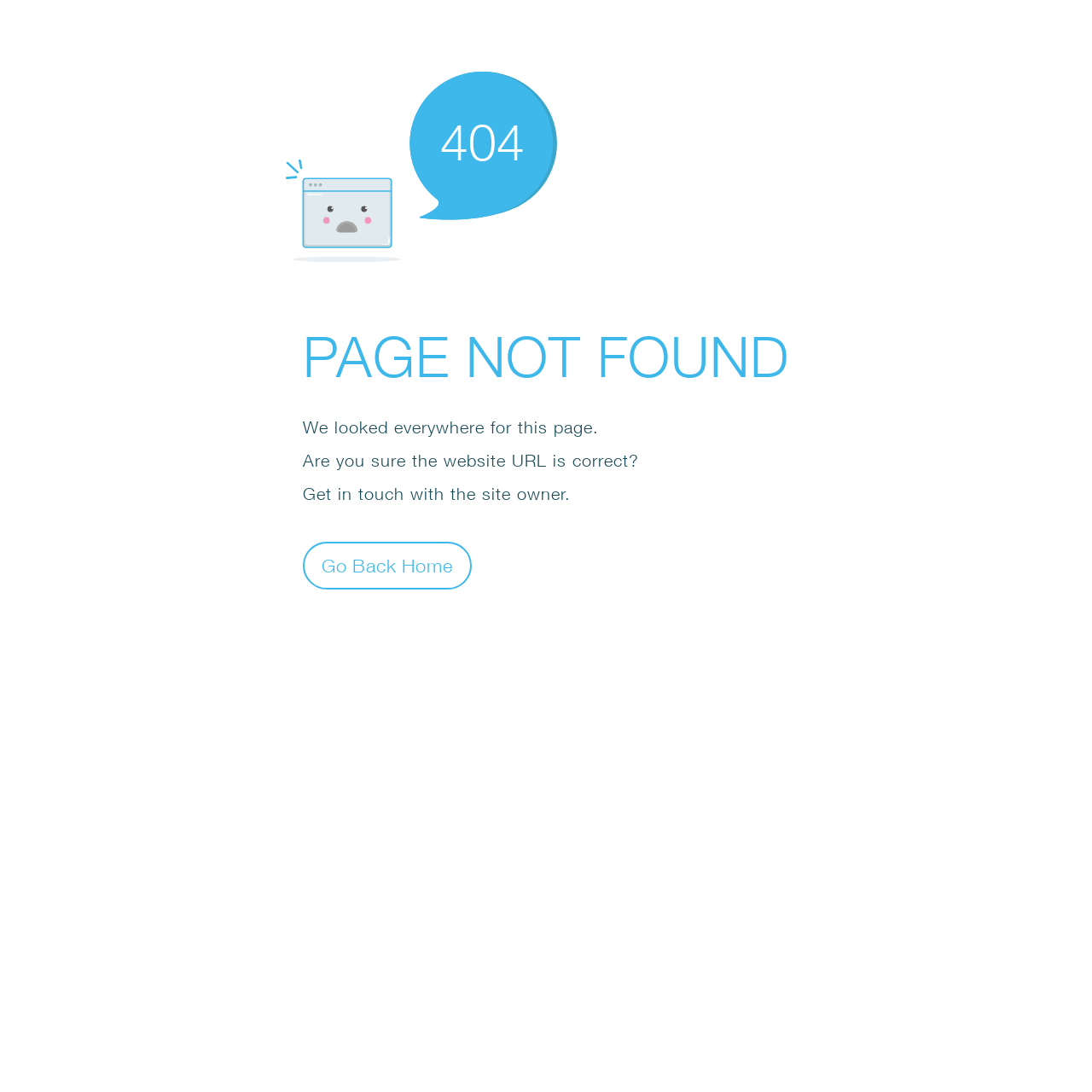What is the error code displayed on the page?
Kindly give a detailed and elaborate answer to the question.

I determined the answer by looking at the StaticText element with the content '404' which is a common error code indicating that the requested page was not found.